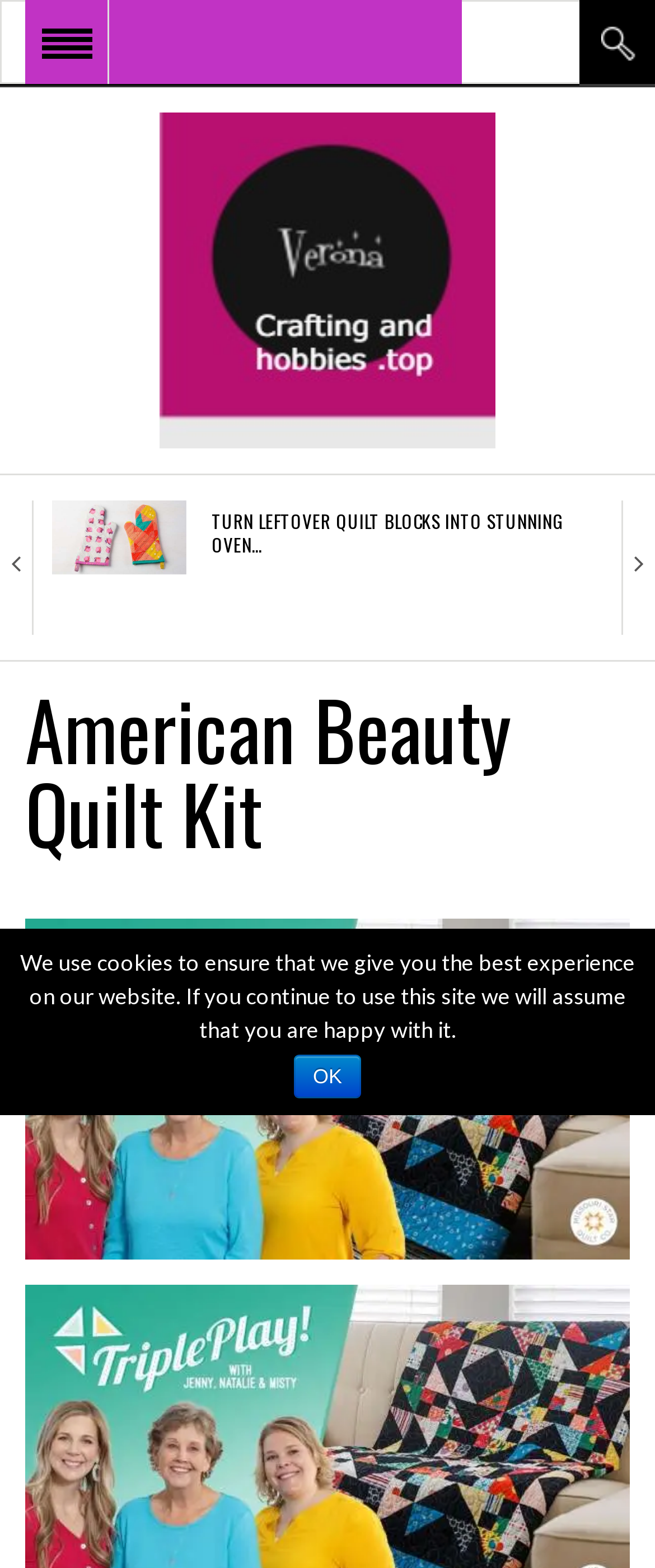Locate the bounding box coordinates of the UI element described by: "Affiliate Disclosure". The bounding box coordinates should consist of four float numbers between 0 and 1, i.e., [left, top, right, bottom].

[0.038, 0.605, 0.705, 0.648]